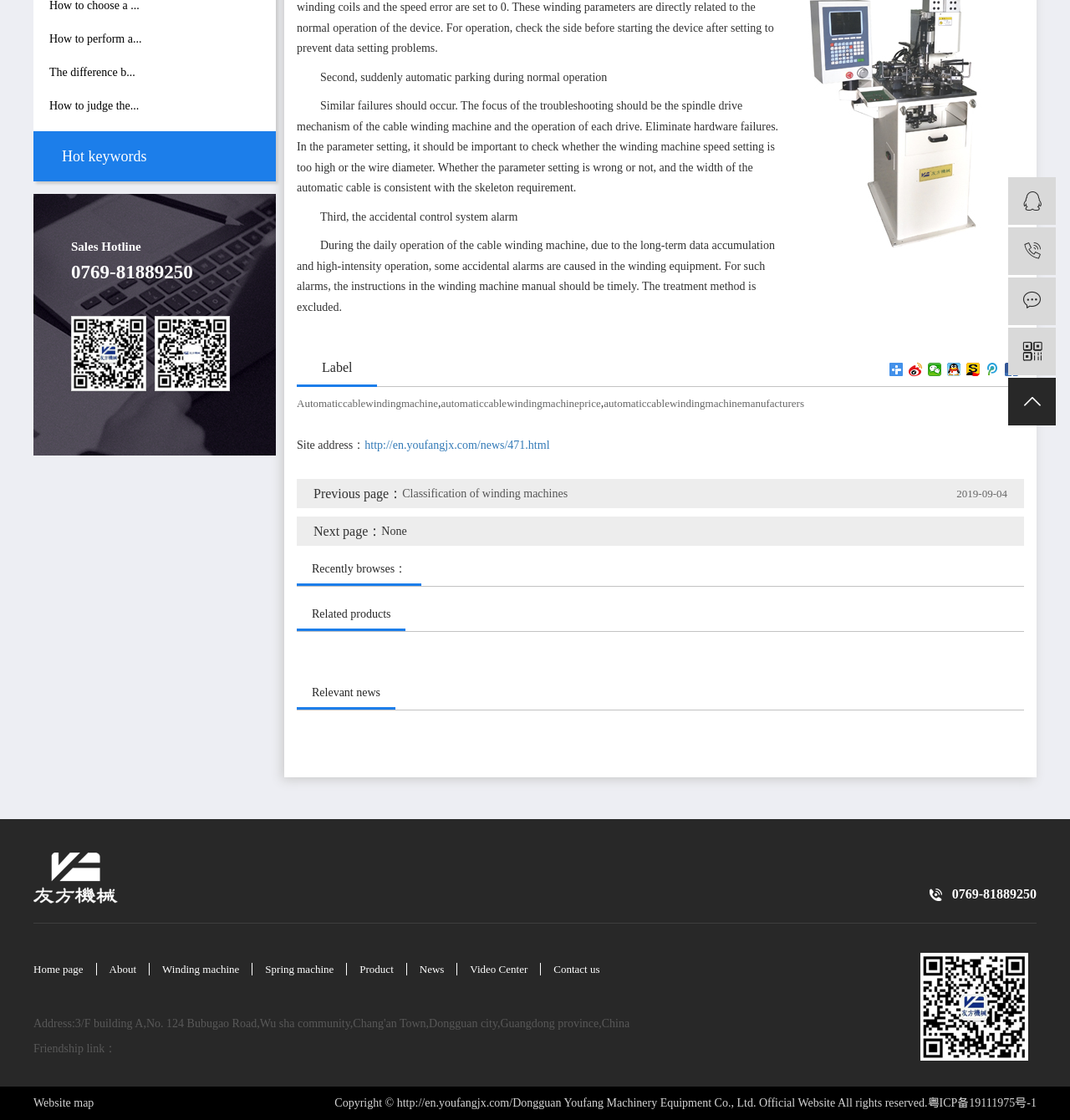Locate the bounding box of the UI element described in the following text: "粤ICP备19111975号-1".

[0.867, 0.979, 0.969, 0.99]